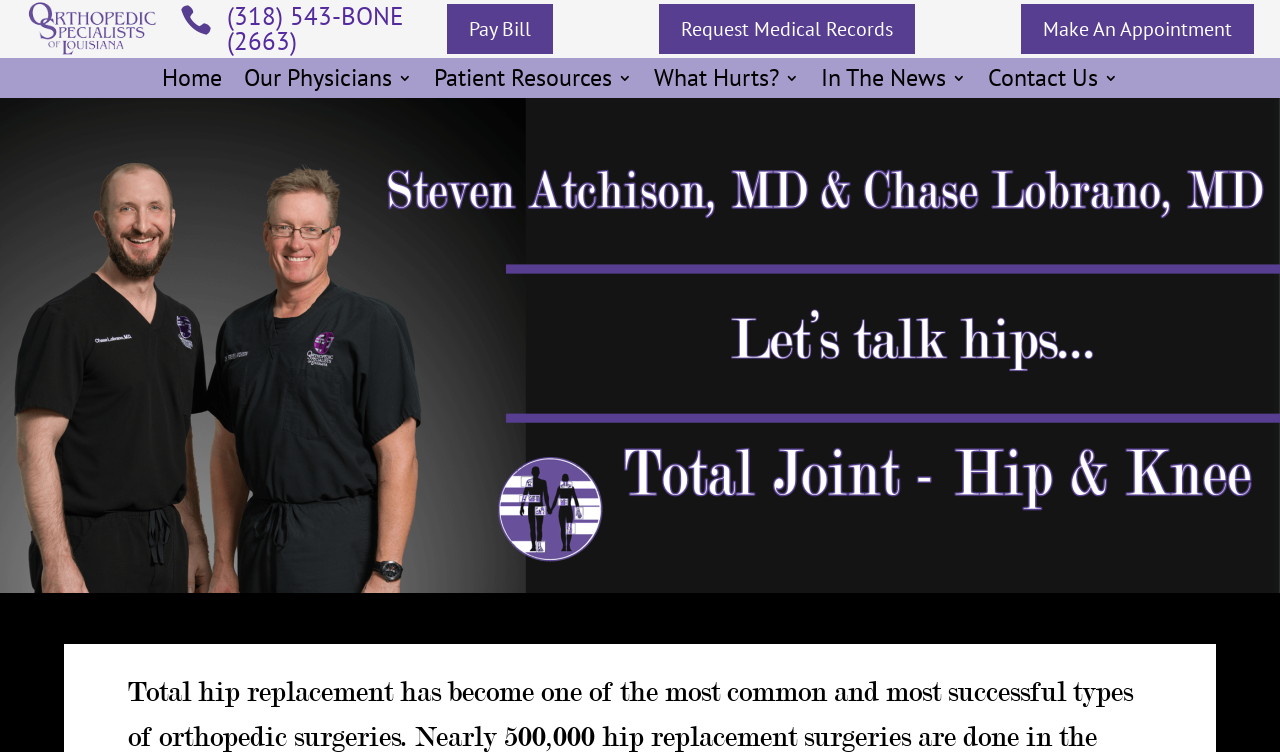Locate the bounding box coordinates of the clickable part needed for the task: "Click the Orthopedic Specialists of Louisiana logo".

[0.02, 0.055, 0.125, 0.082]